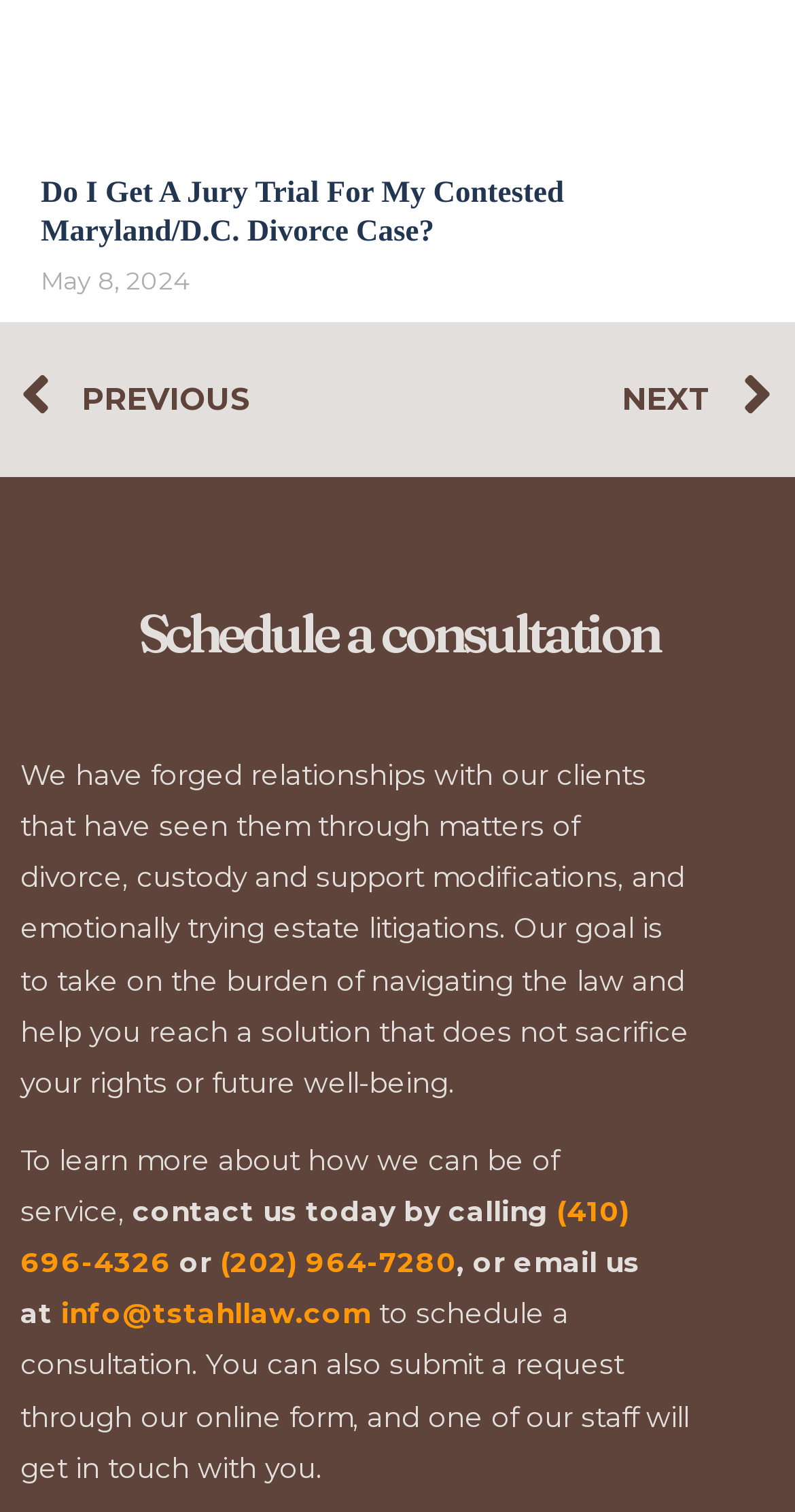What is the email address to contact for a consultation? Analyze the screenshot and reply with just one word or a short phrase.

info@tstahllaw.com